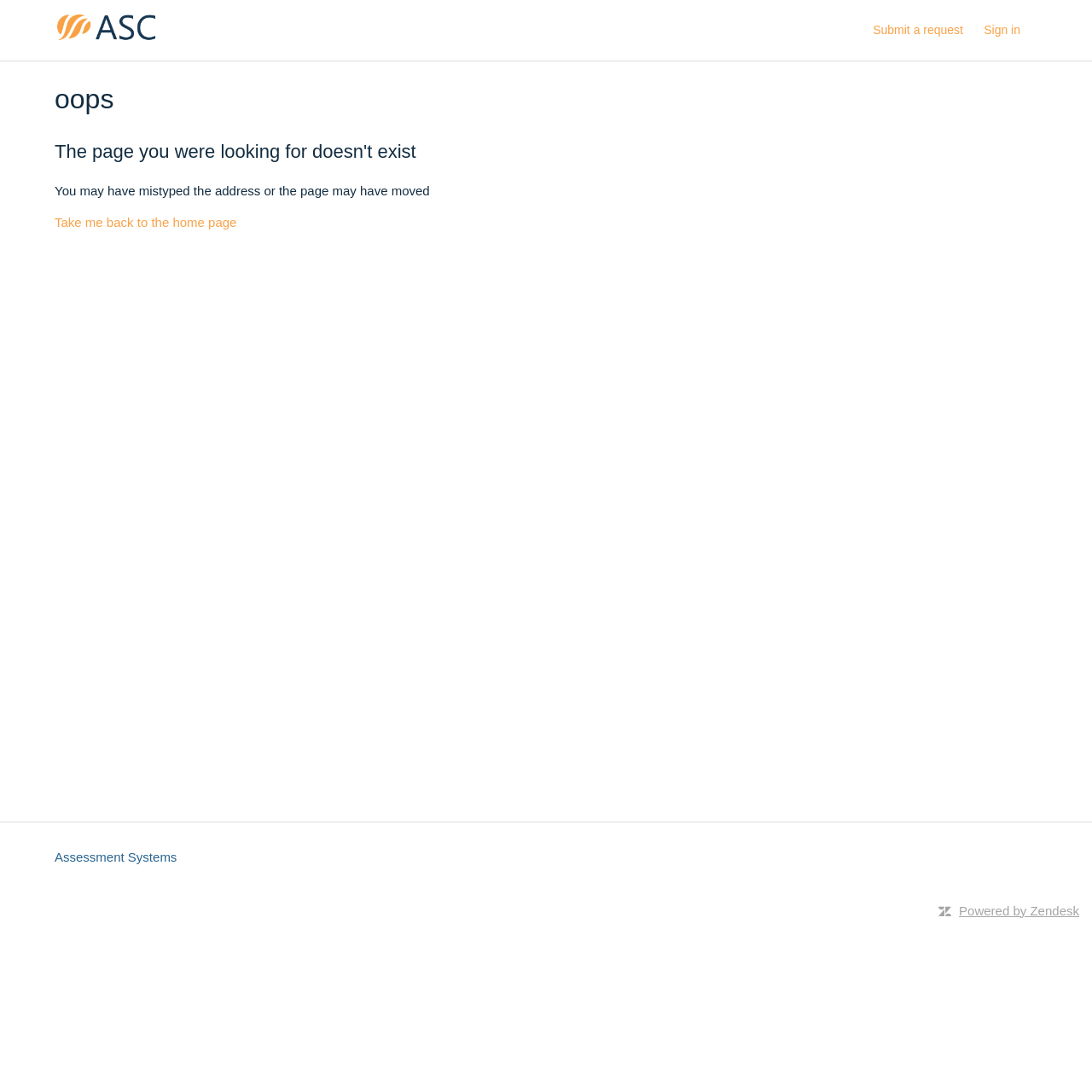What is the reason for the error page?
Based on the screenshot, provide a one-word or short-phrase response.

Mistyped address or page moved